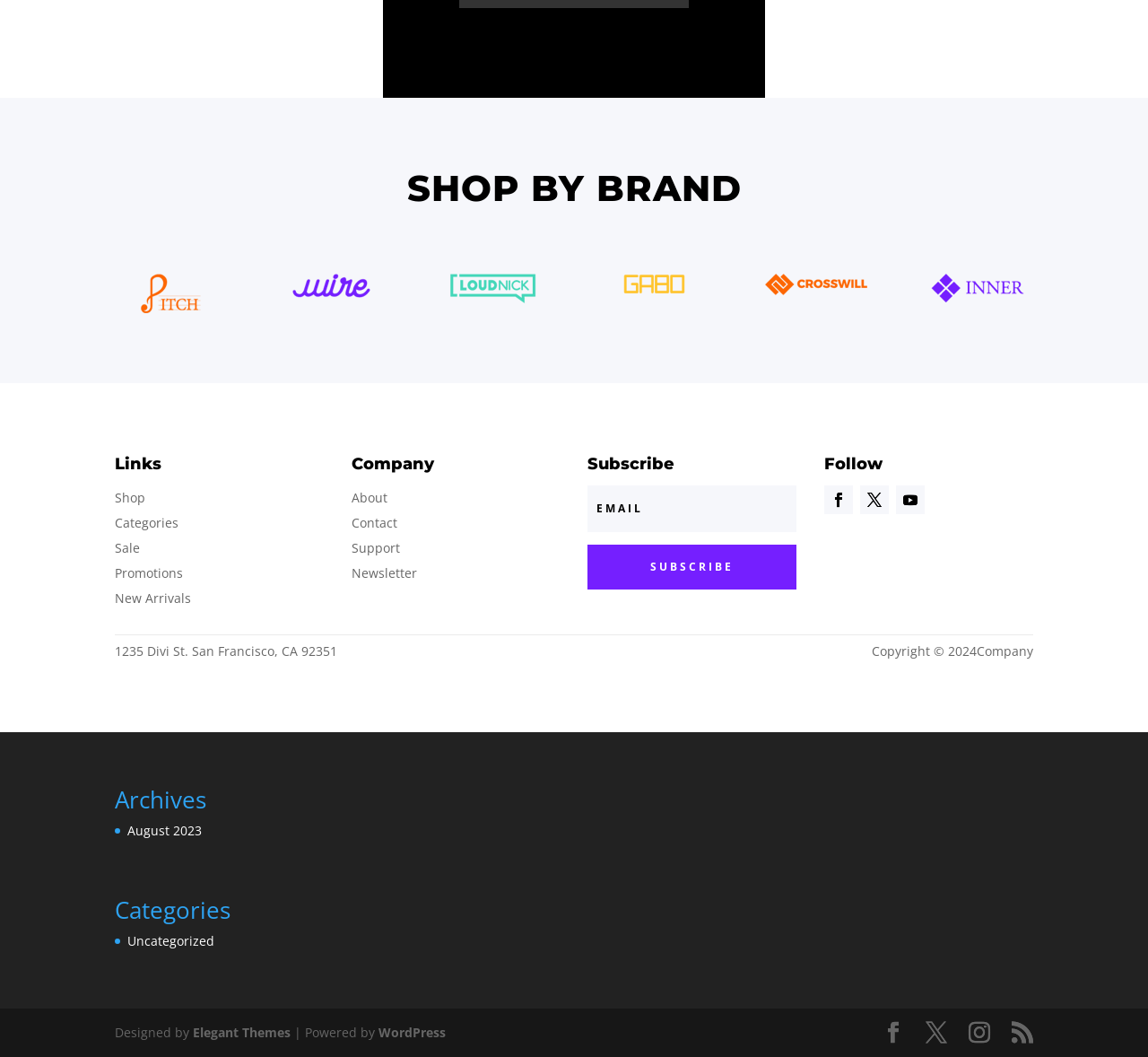Examine the screenshot and answer the question in as much detail as possible: What is the main category of brands?

The main category of brands is 'SHOP BY BRAND' as indicated by the heading element with the text 'SHOP BY BRAND' at the top of the webpage.